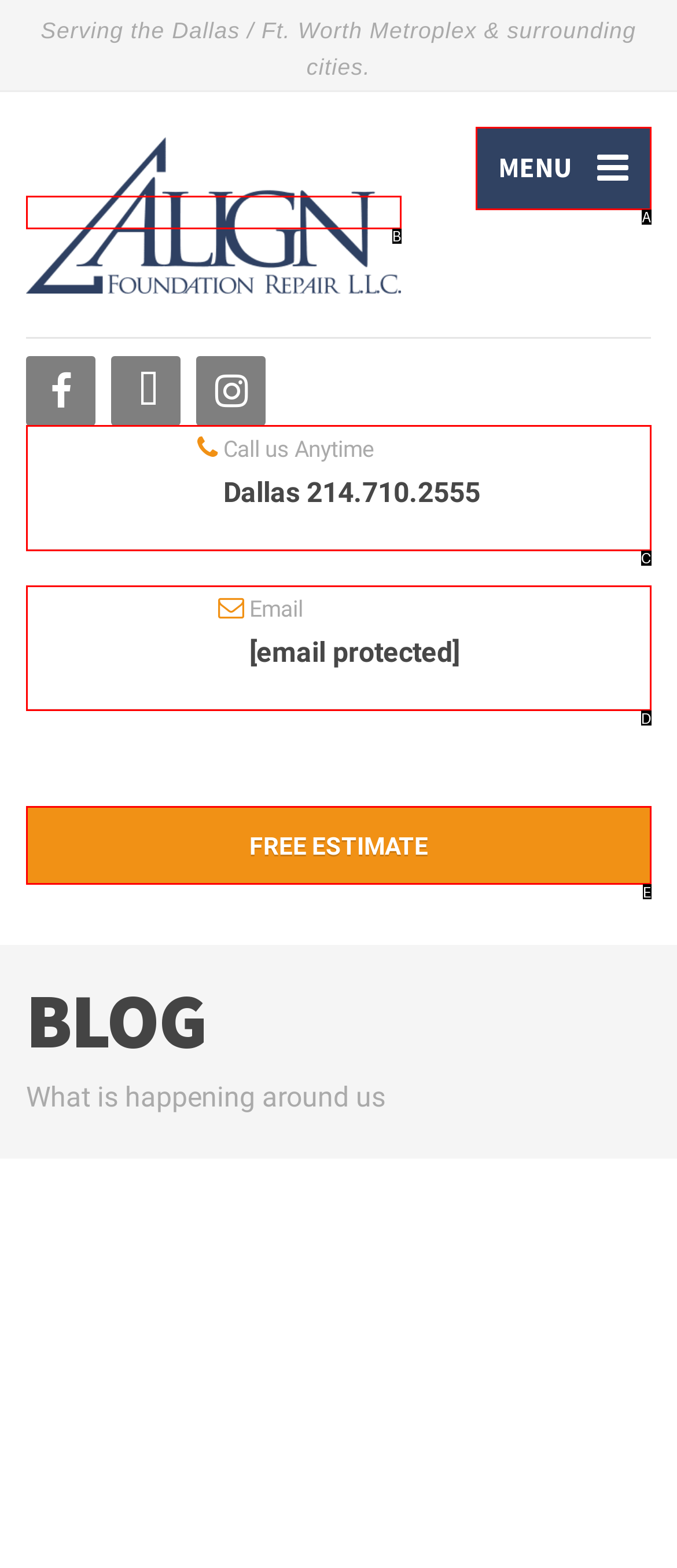Determine which HTML element best suits the description: FREE ESTIMATE. Reply with the letter of the matching option.

E